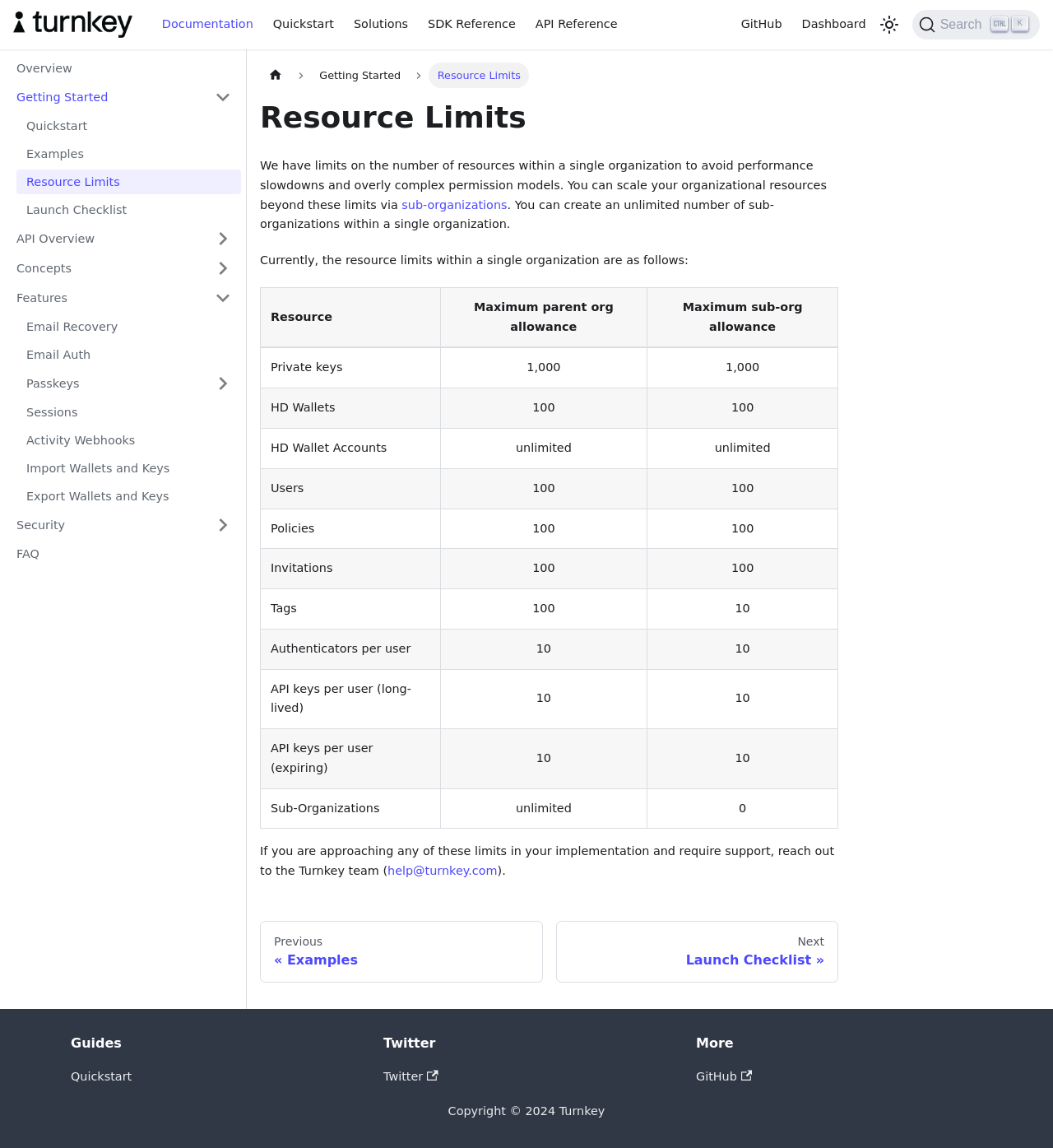Determine the bounding box coordinates for the clickable element to execute this instruction: "View API Overview". Provide the coordinates as four float numbers between 0 and 1, i.e., [left, top, right, bottom].

[0.006, 0.196, 0.195, 0.219]